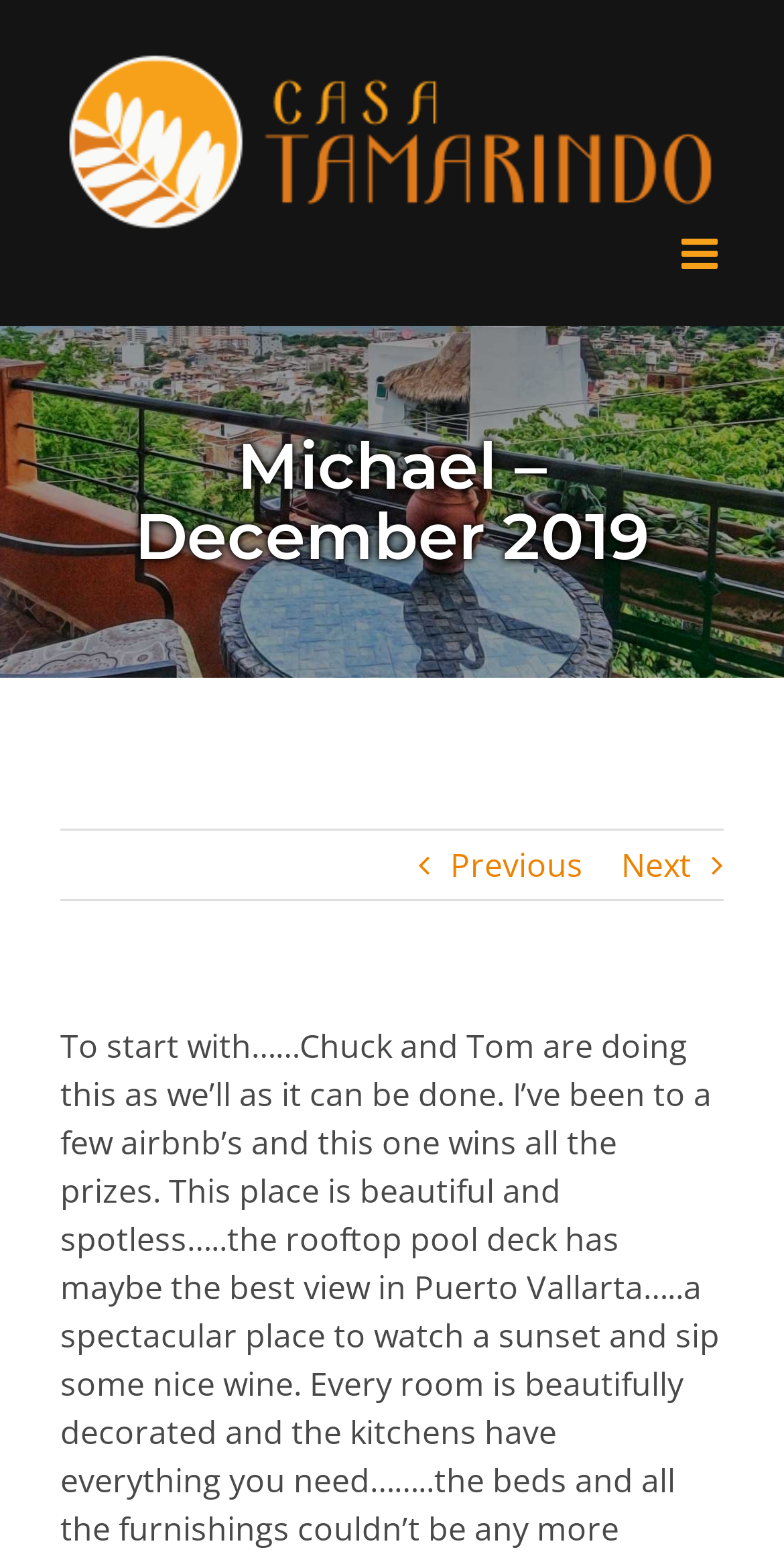Provide the bounding box coordinates of the UI element this sentence describes: "Home".

None